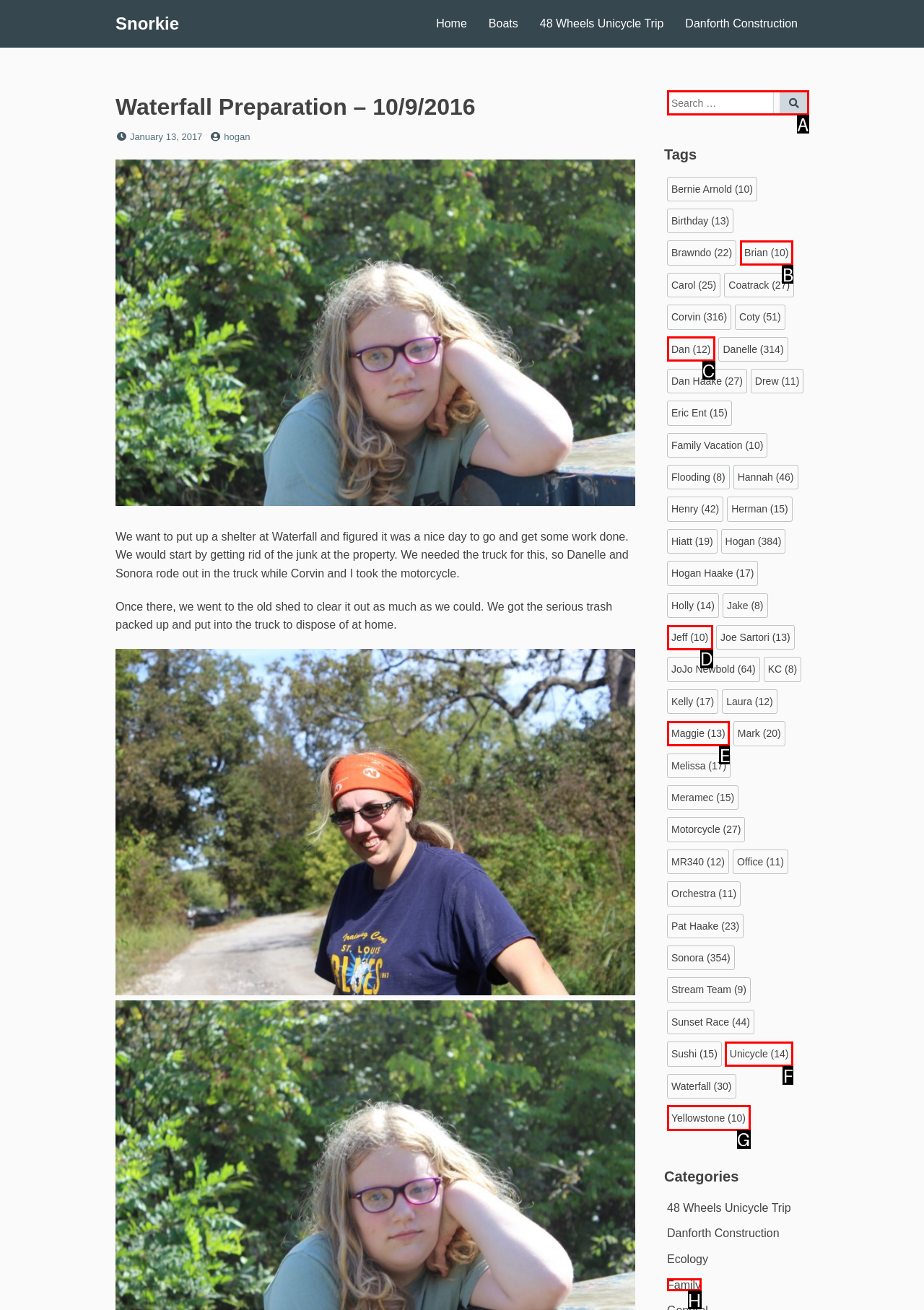Identify the HTML element you need to click to achieve the task: Search for something. Respond with the corresponding letter of the option.

A